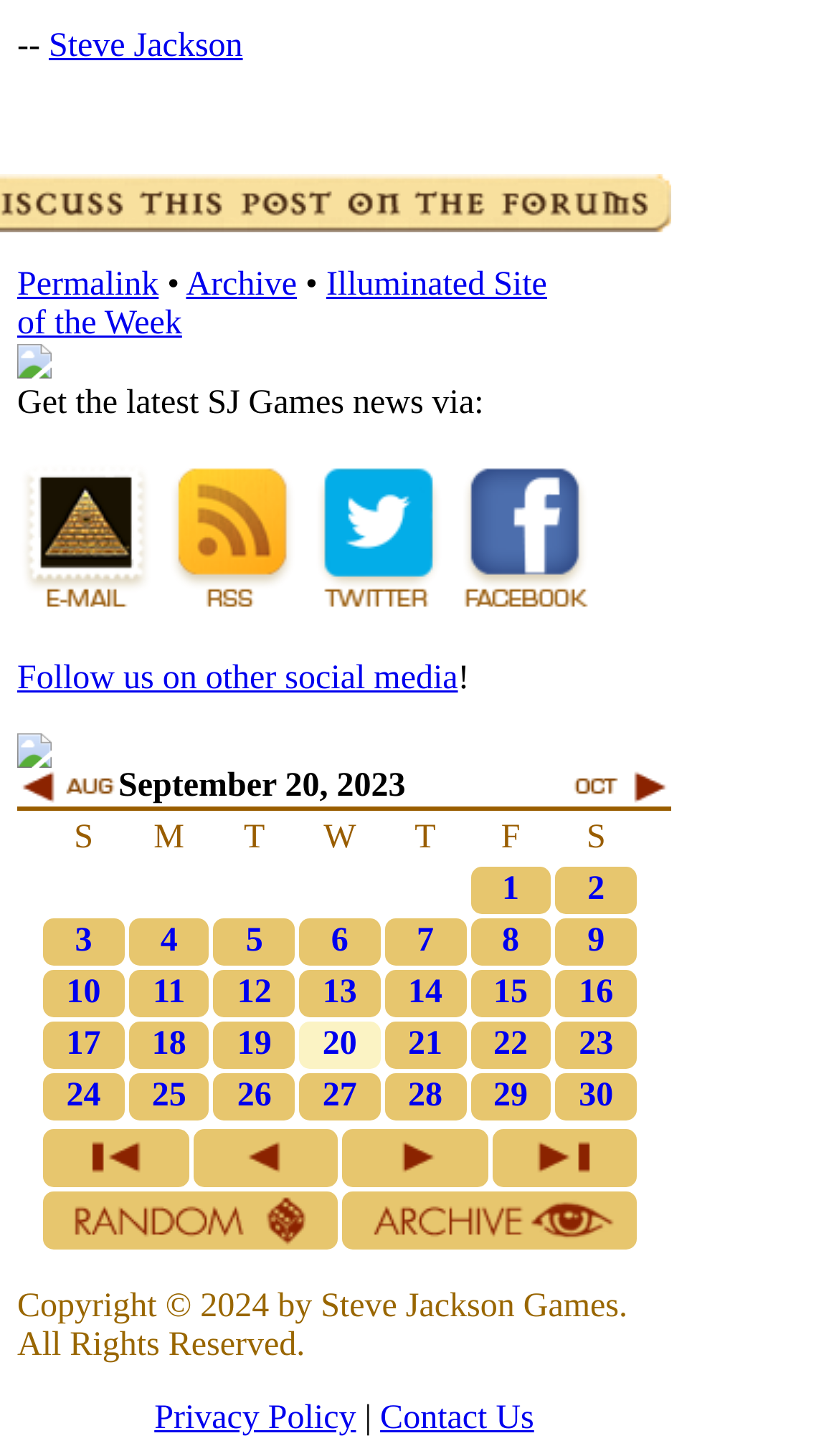Please provide the bounding box coordinates in the format (top-left x, top-left y, bottom-right x, bottom-right y). Remember, all values are floating point numbers between 0 and 1. What is the bounding box coordinate of the region described as: Illuminated Site of the Week

[0.021, 0.183, 0.652, 0.235]